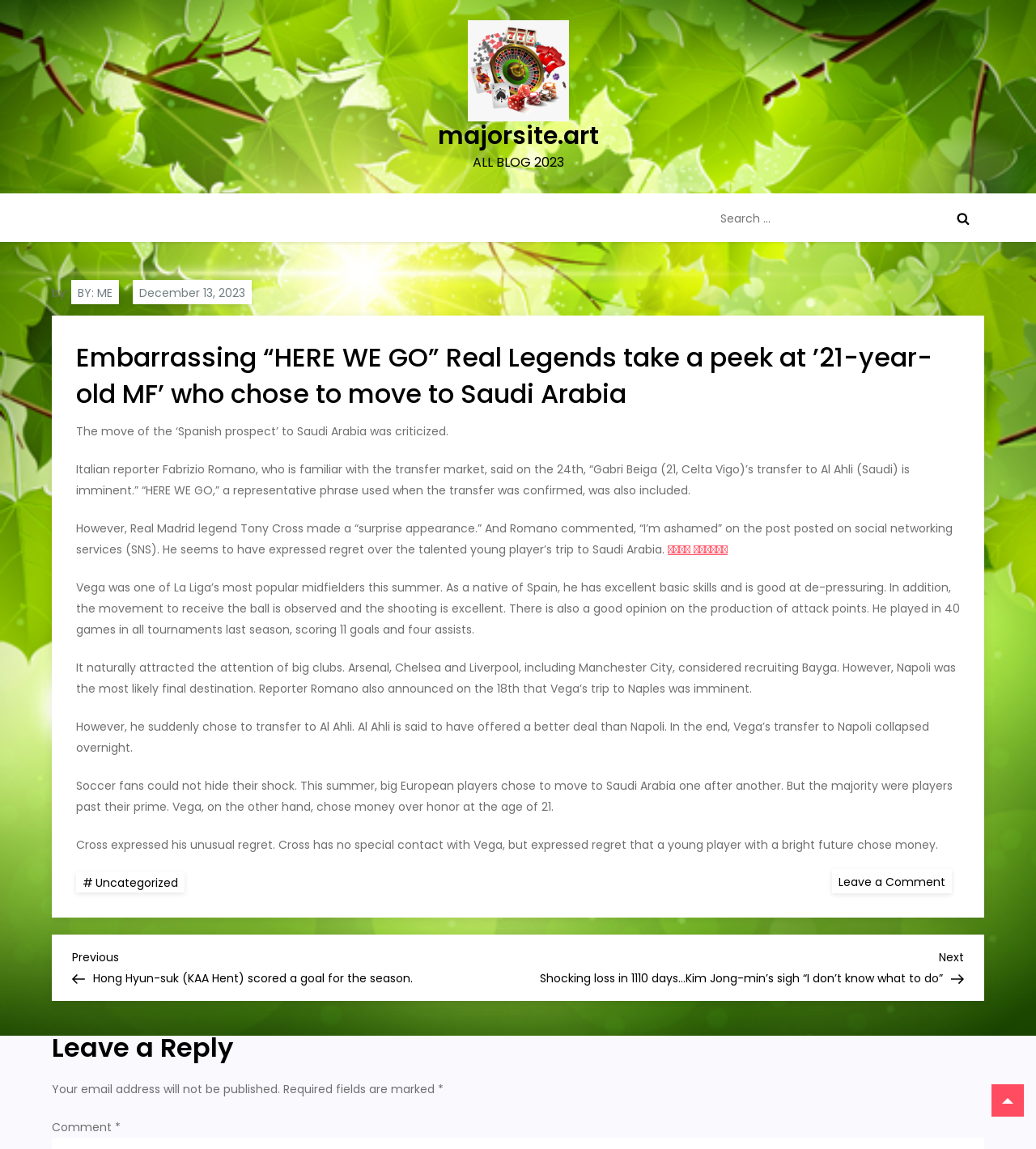Based on the image, please respond to the question with as much detail as possible:
What is the name of the website?

I determined the answer by looking at the link element with the text 'majorsite.art' which is likely to be the website's name.